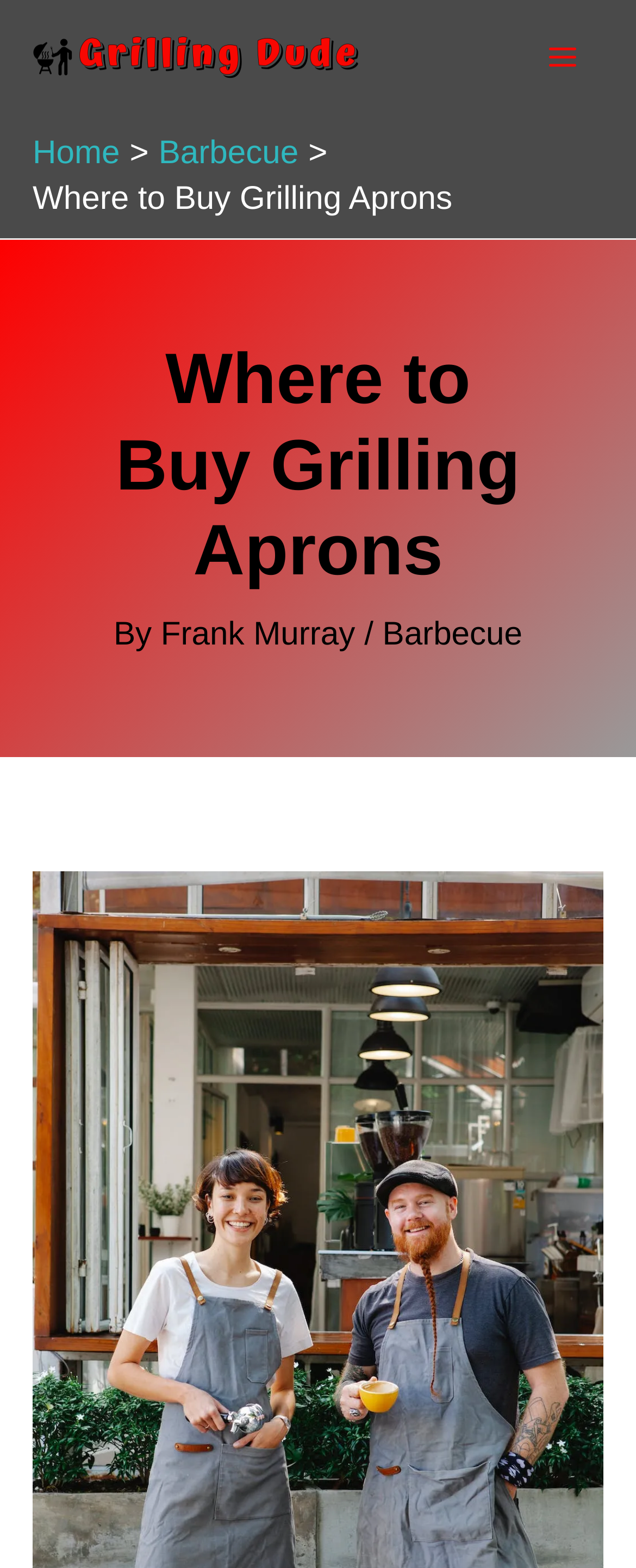What is the category of the article?
By examining the image, provide a one-word or phrase answer.

Barbecue